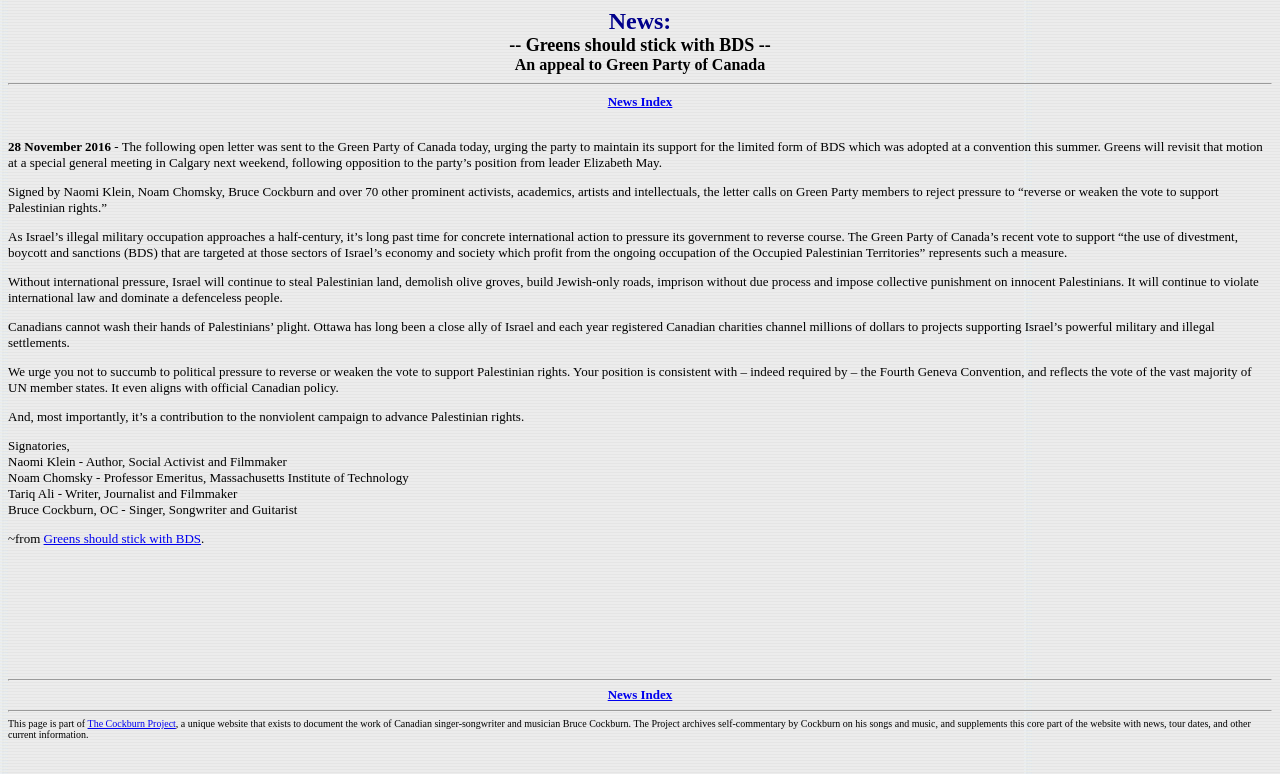Locate the UI element described by The Cockburn Project and provide its bounding box coordinates. Use the format (top-left x, top-left y, bottom-right x, bottom-right y) with all values as floating point numbers between 0 and 1.

[0.068, 0.928, 0.137, 0.942]